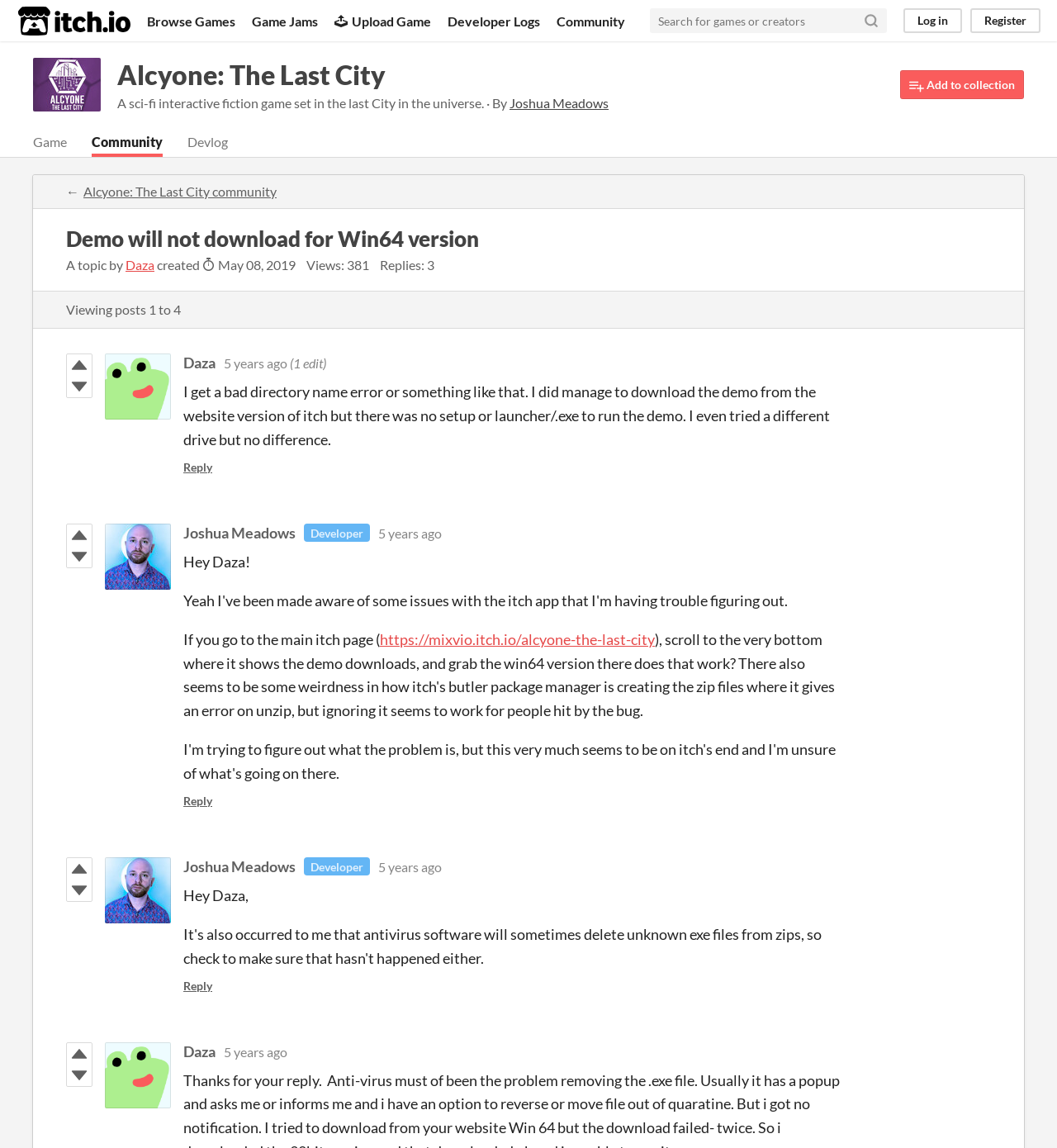Identify the bounding box coordinates for the region to click in order to carry out this instruction: "Log in". Provide the coordinates using four float numbers between 0 and 1, formatted as [left, top, right, bottom].

[0.855, 0.007, 0.91, 0.029]